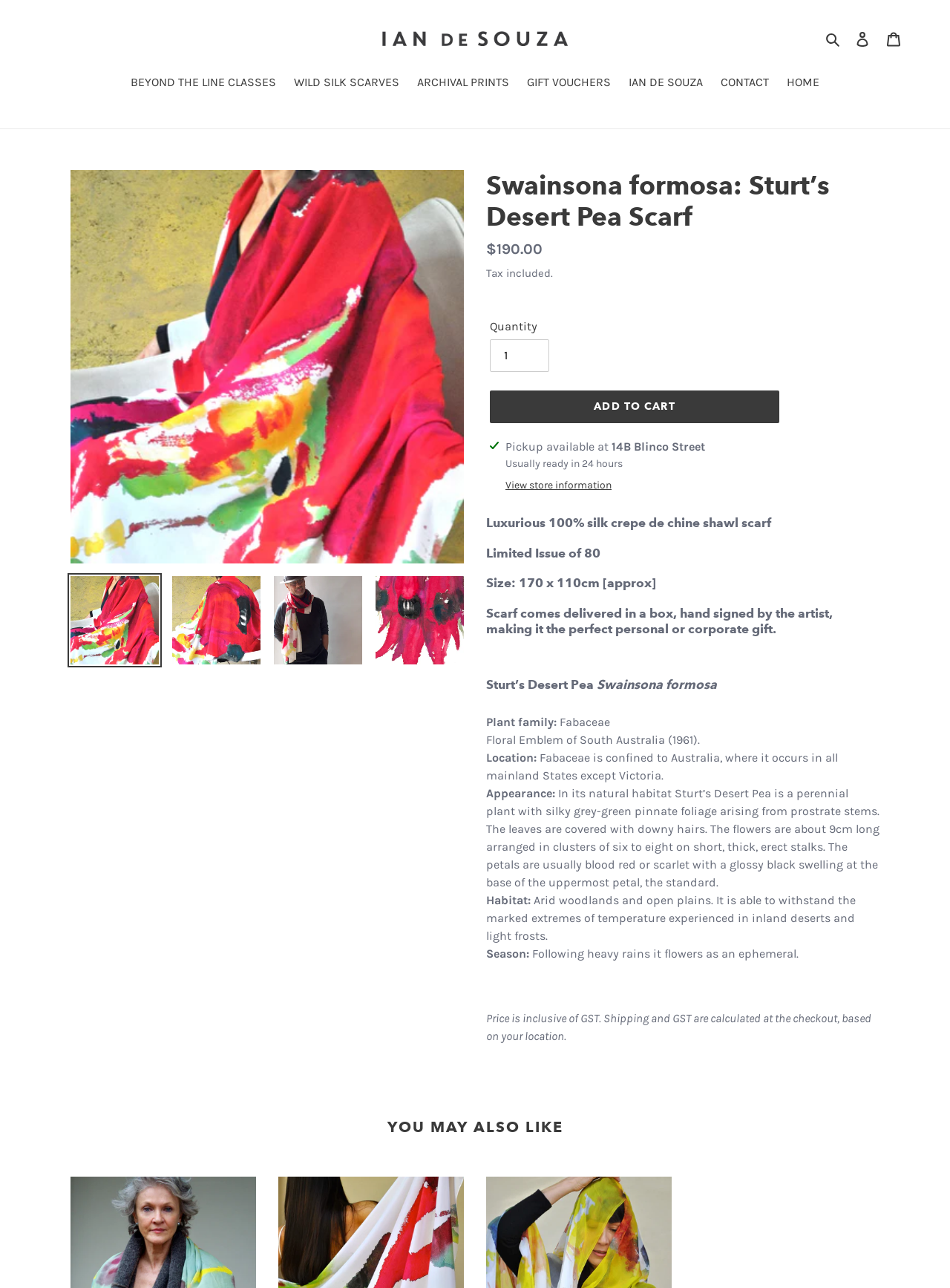Where can the scarf be picked up?
Please answer the question with as much detail and depth as you can.

The pickup location for the scarf is mentioned in the product description as 'Pickup available at 14B Blinco Street', indicating that customers can collect their scarf from this address.